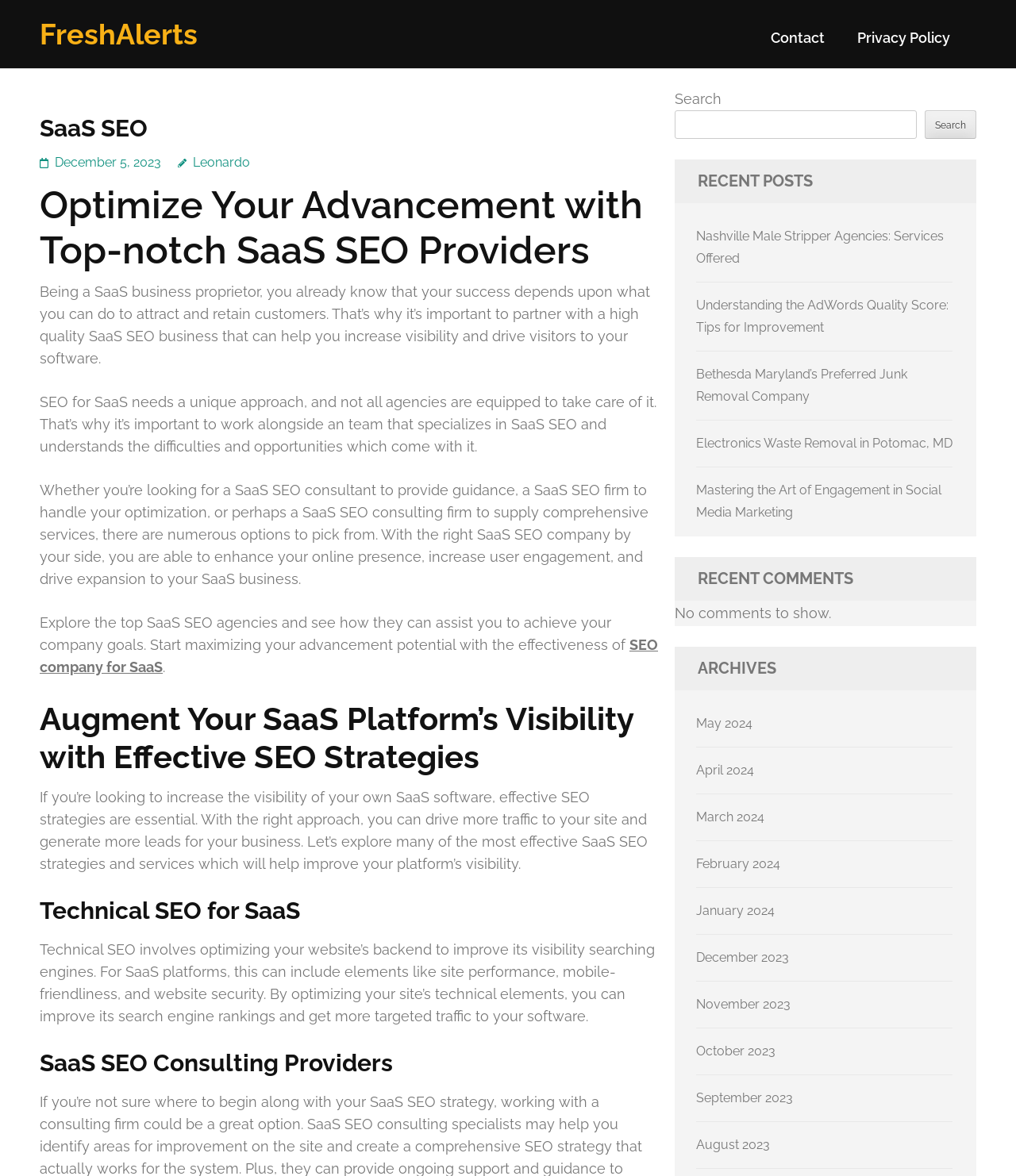What is the name of the author mentioned on this webpage?
Please provide a single word or phrase answer based on the image.

Leonardo